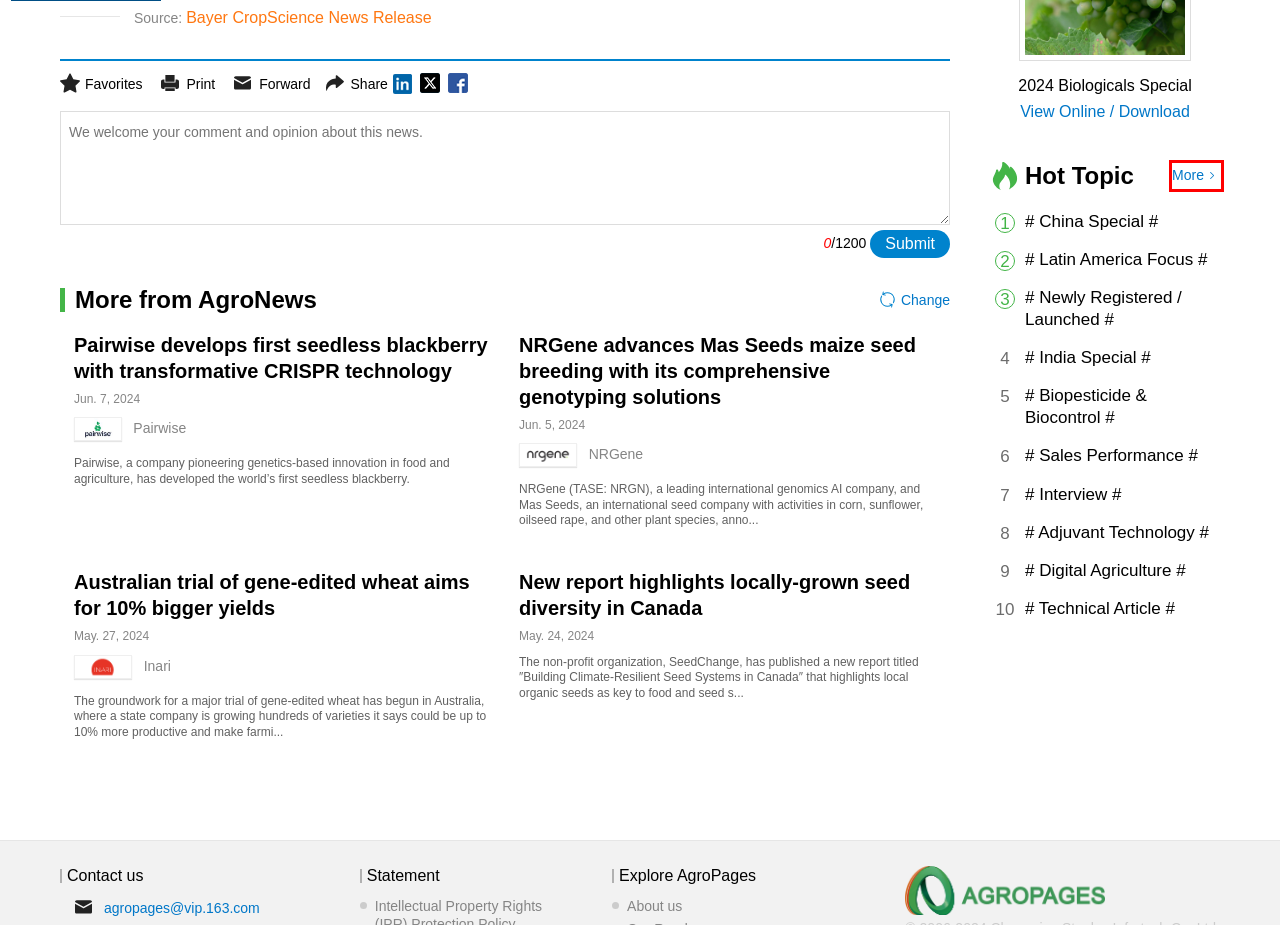With the provided screenshot showing a webpage and a red bounding box, determine which webpage description best fits the new page that appears after clicking the element inside the red box. Here are the options:
A. Rainbow - All About Growing
B. AgroPages.com-China pesticide in focus | AgroNews about china agrochemical market - AgroPages
C. 立足世界 服务中国-世界农化网
D. Pairwise
E. 2024 Biologicals Special
F. Inari
G. Agrochemicals, Formulations, Intermediates, Insecticide, Herbicide, Pesticides
H. NRGene

B